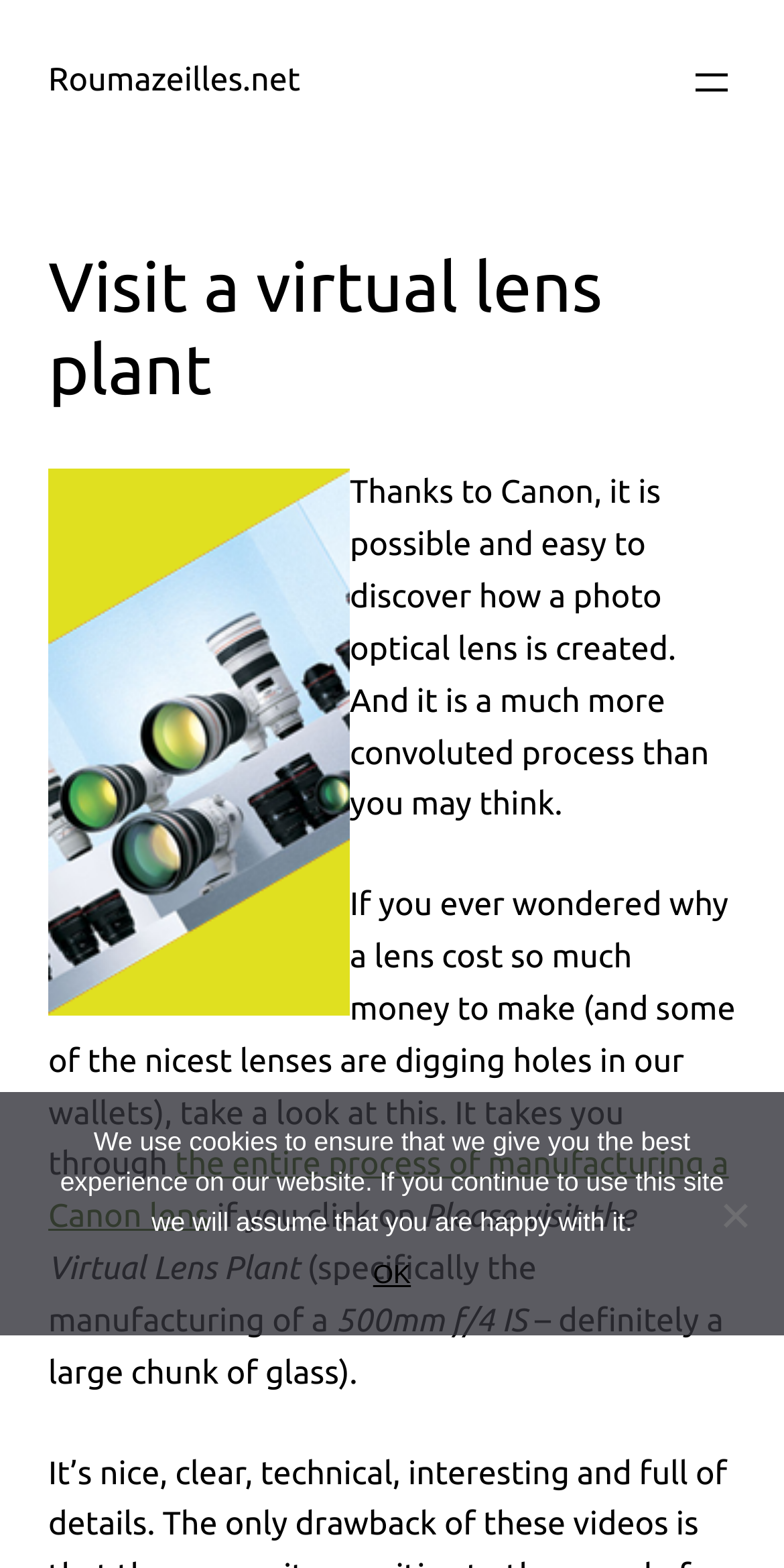Locate the bounding box of the UI element based on this description: "aria-label="Open menu"". Provide four float numbers between 0 and 1 as [left, top, right, bottom].

[0.877, 0.037, 0.938, 0.068]